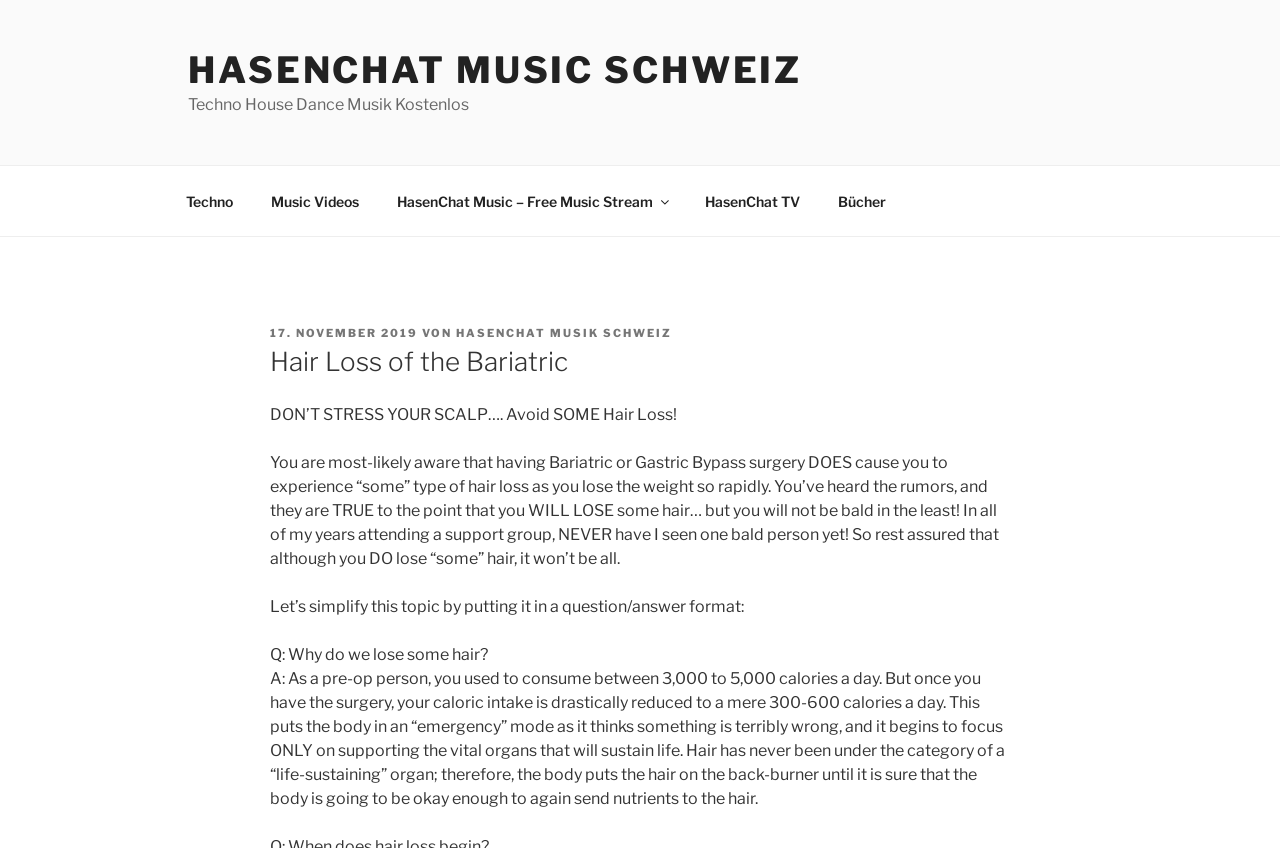Indicate the bounding box coordinates of the element that needs to be clicked to satisfy the following instruction: "Click on the 'Techno' link". The coordinates should be four float numbers between 0 and 1, i.e., [left, top, right, bottom].

[0.131, 0.208, 0.195, 0.266]